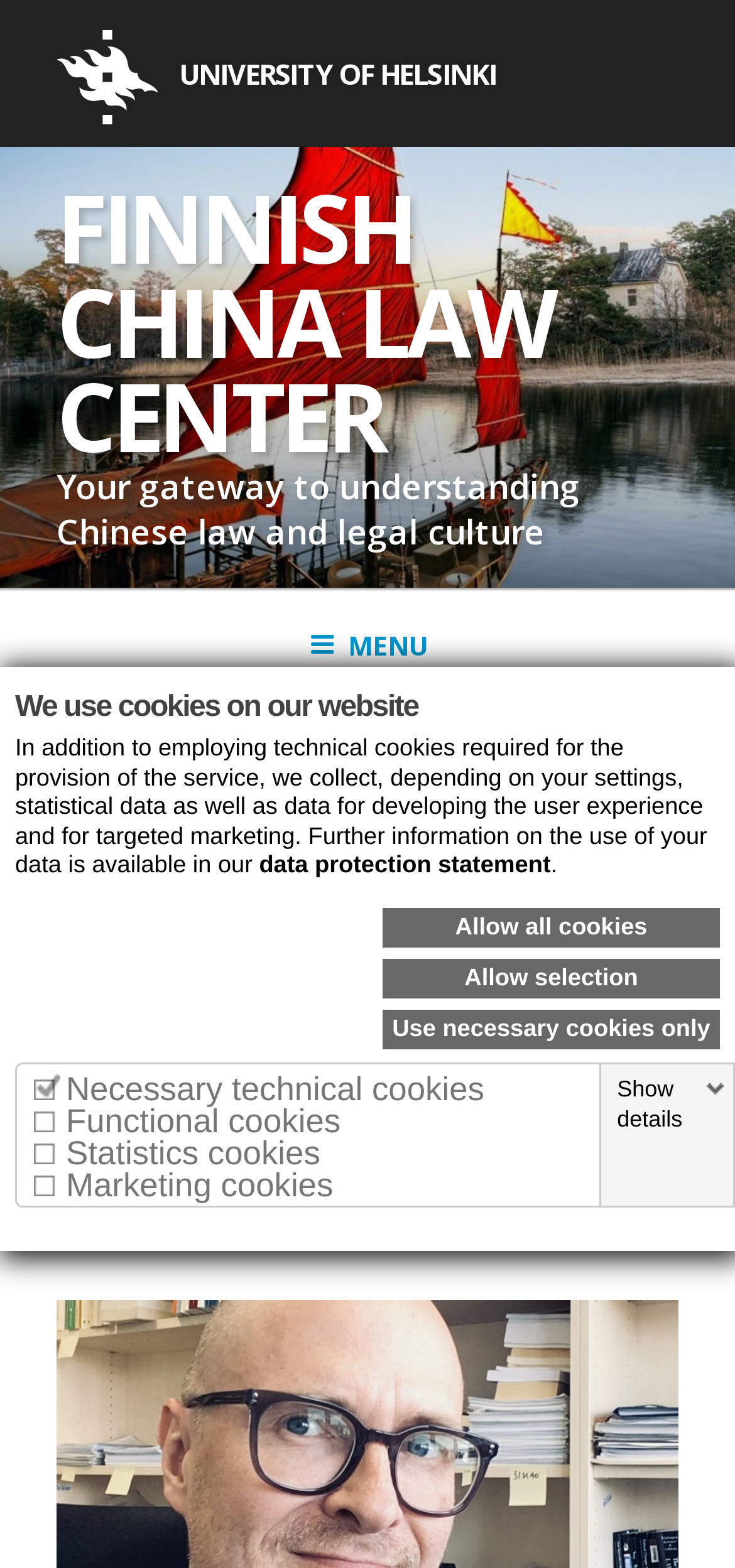Carefully examine the image and provide an in-depth answer to the question: What is the name of the university?

I found the answer by looking at the heading element that says 'Logo UNIVERSITY OF HELSINKI'.